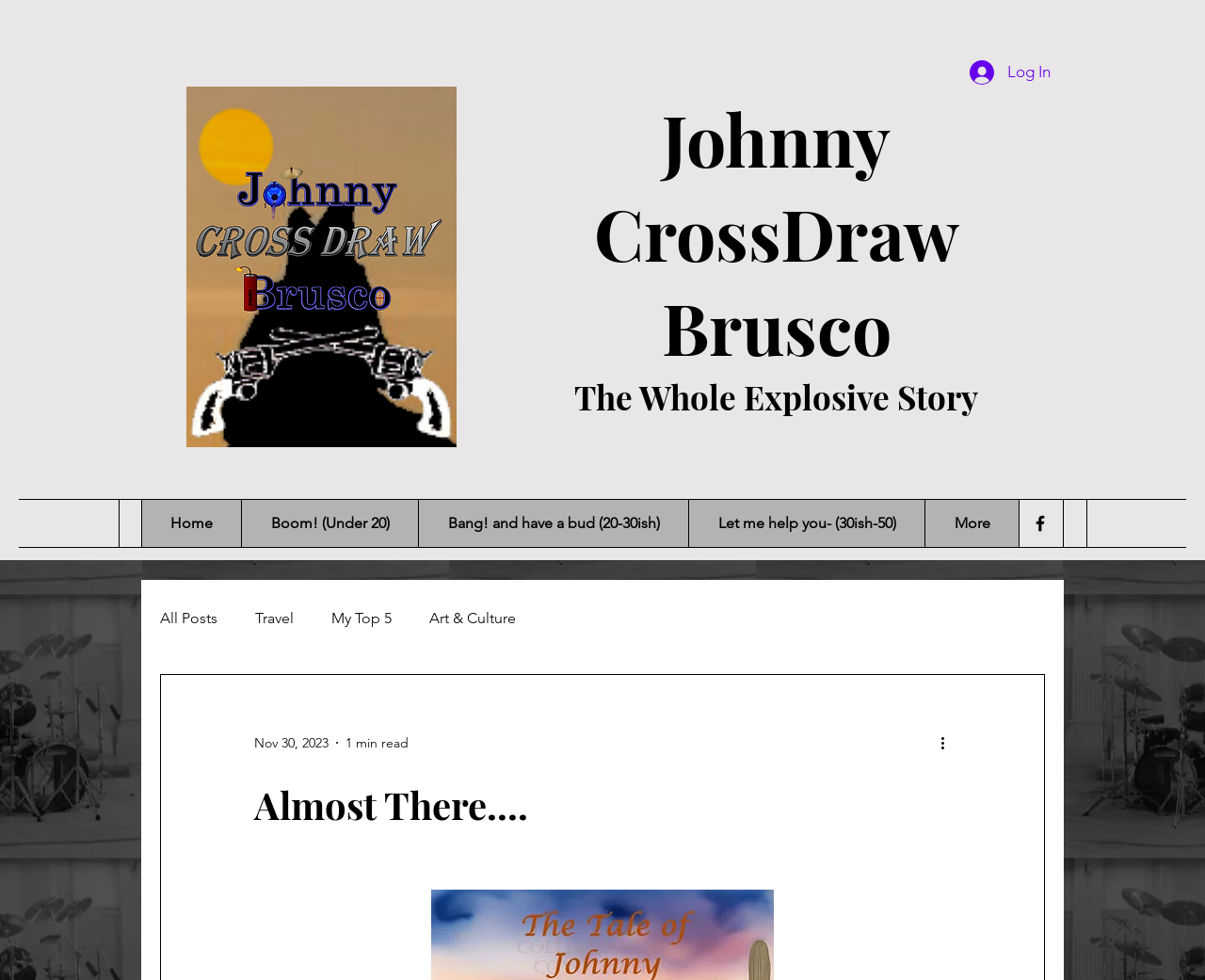What is the date mentioned in the blog section?
Examine the image and give a concise answer in one word or a short phrase.

Nov 30, 2023